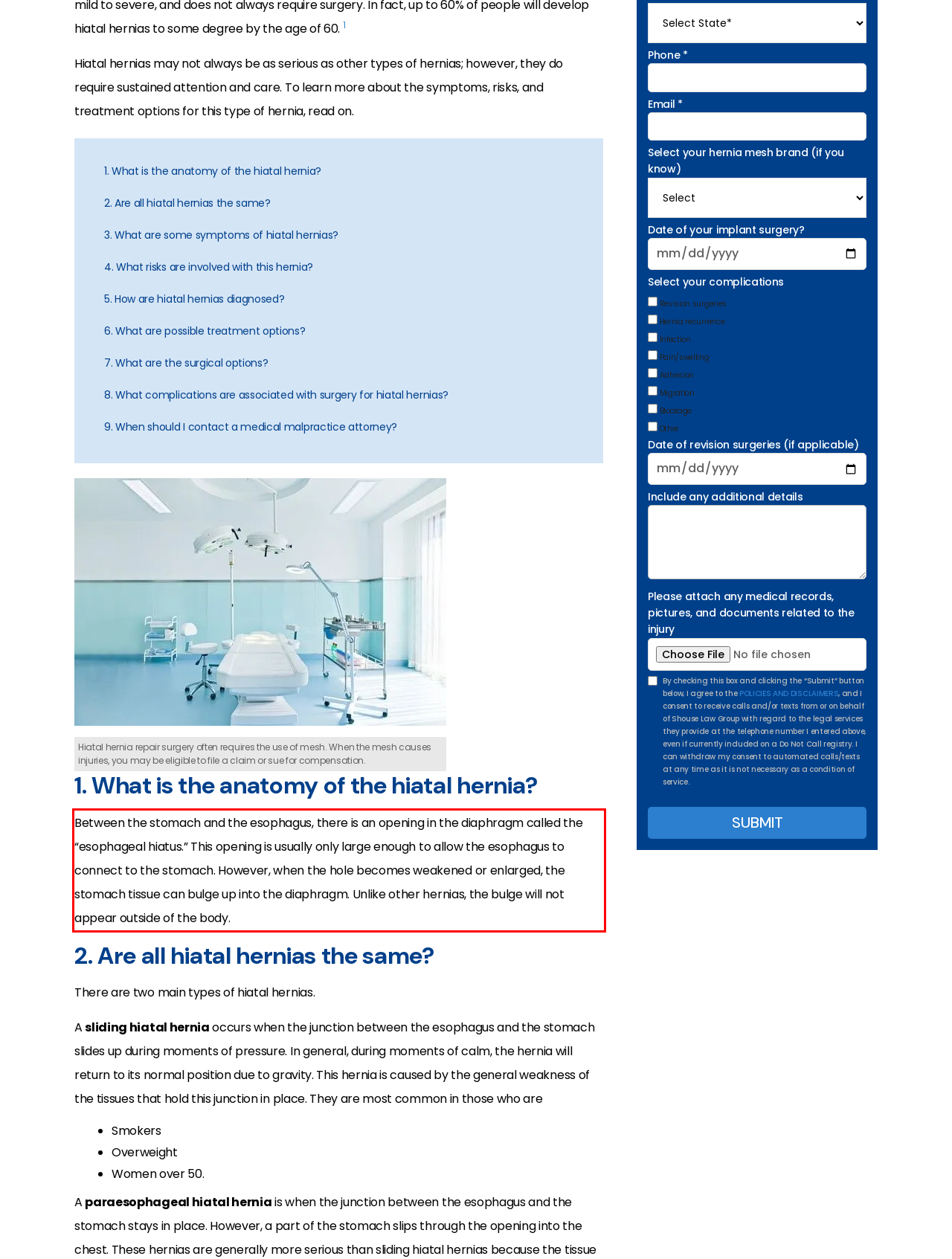Perform OCR on the text inside the red-bordered box in the provided screenshot and output the content.

Between the stomach and the esophagus, there is an opening in the diaphragm called the “esophageal hiatus.” This opening is usually only large enough to allow the esophagus to connect to the stomach. However, when the hole becomes weakened or enlarged, the stomach tissue can bulge up into the diaphragm. Unlike other hernias, the bulge will not appear outside of the body.